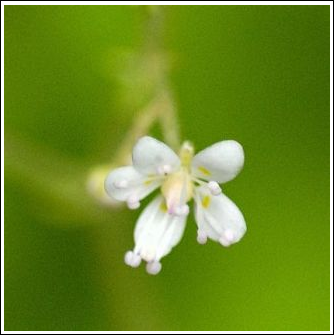Can you give a detailed response to the following question using the information from the image? What is the family name of the Kidney Saxifrage?

The caption states that the Kidney Saxifrage is 'part of the Saxifragaceae family', which provides the family name of the plant.